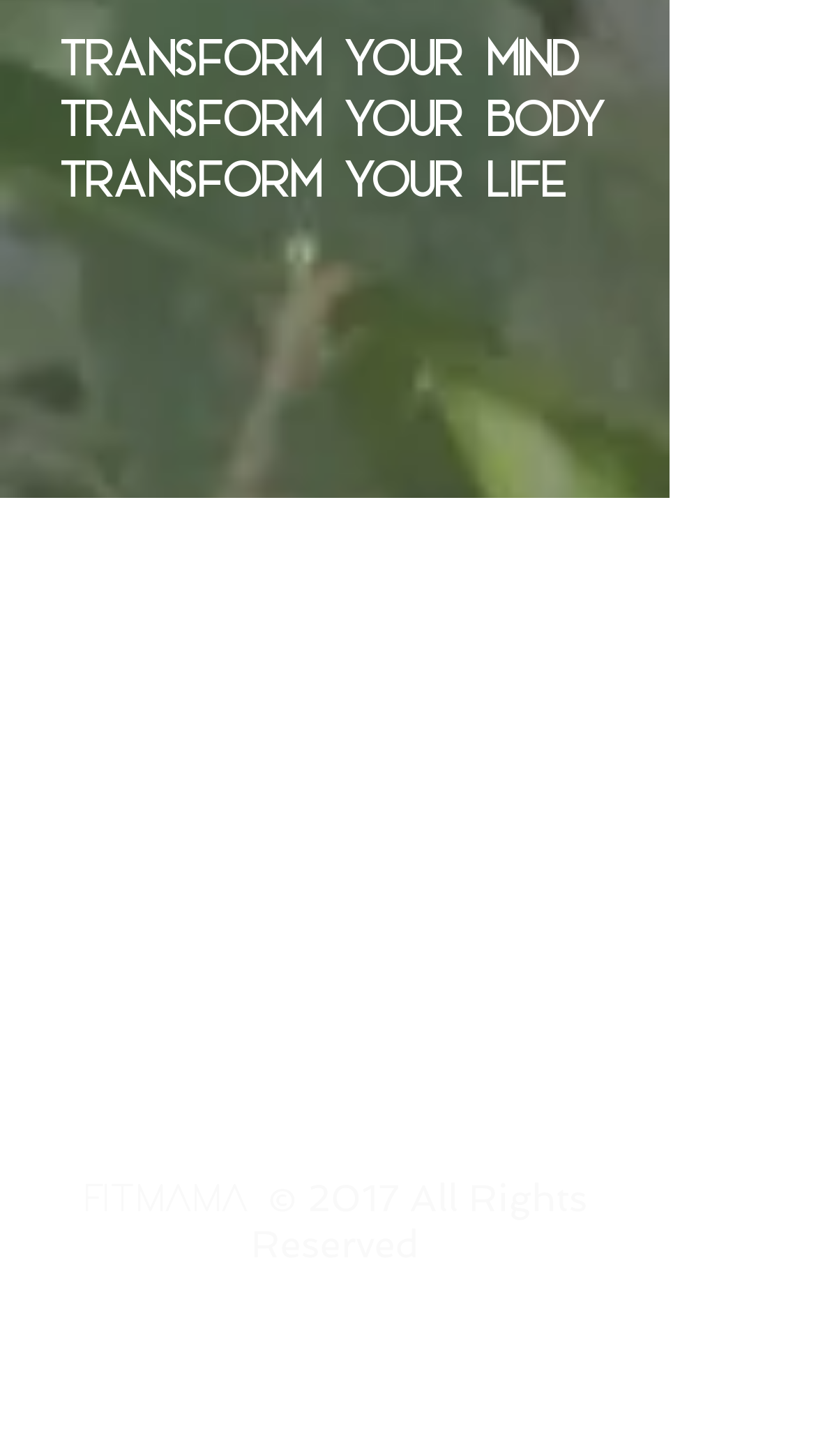What is the theme of the website?
From the image, respond with a single word or phrase.

Transforming life